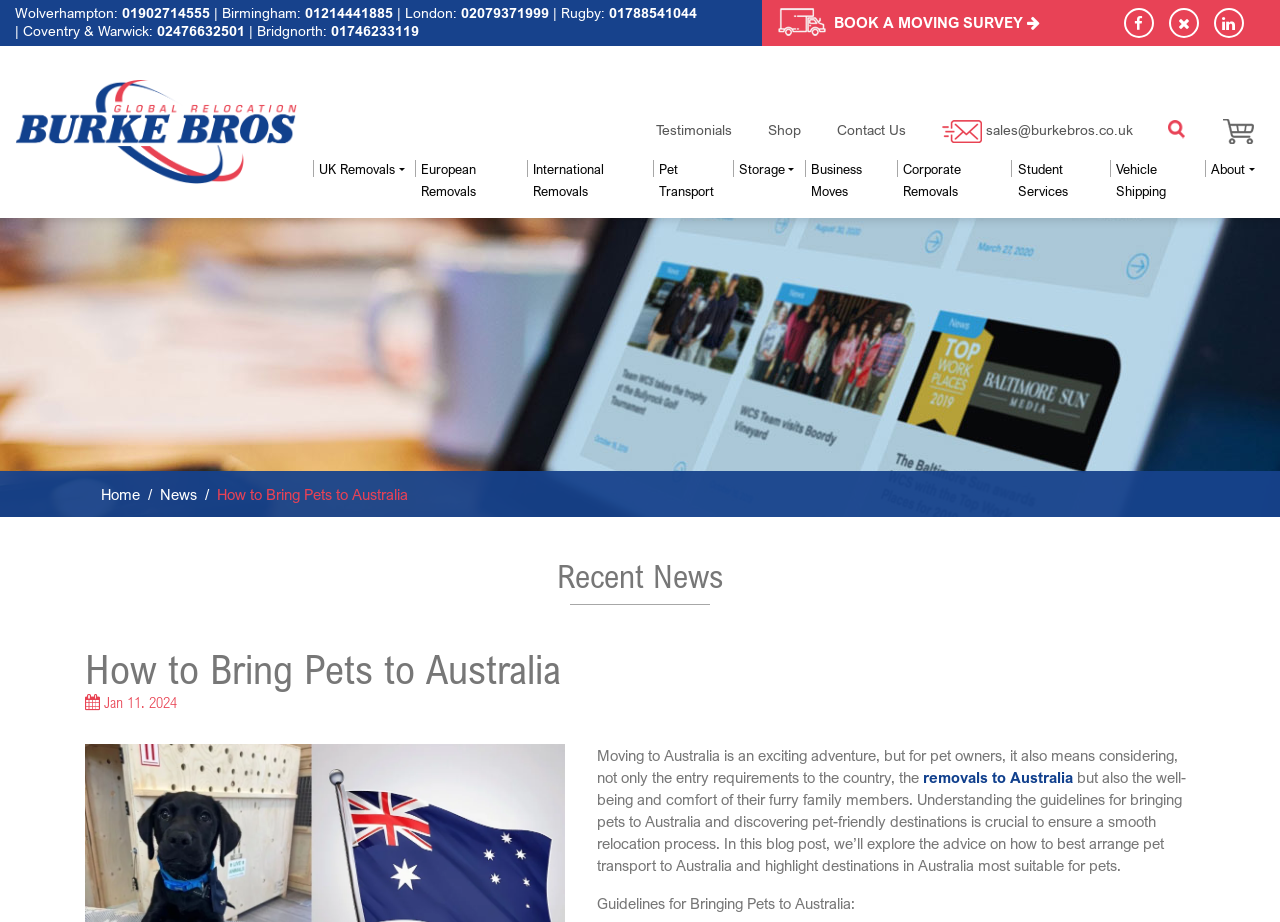Extract the bounding box coordinates of the UI element described by: "Student Services". The coordinates should include four float numbers ranging from 0 to 1, e.g., [left, top, right, bottom].

[0.79, 0.163, 0.867, 0.228]